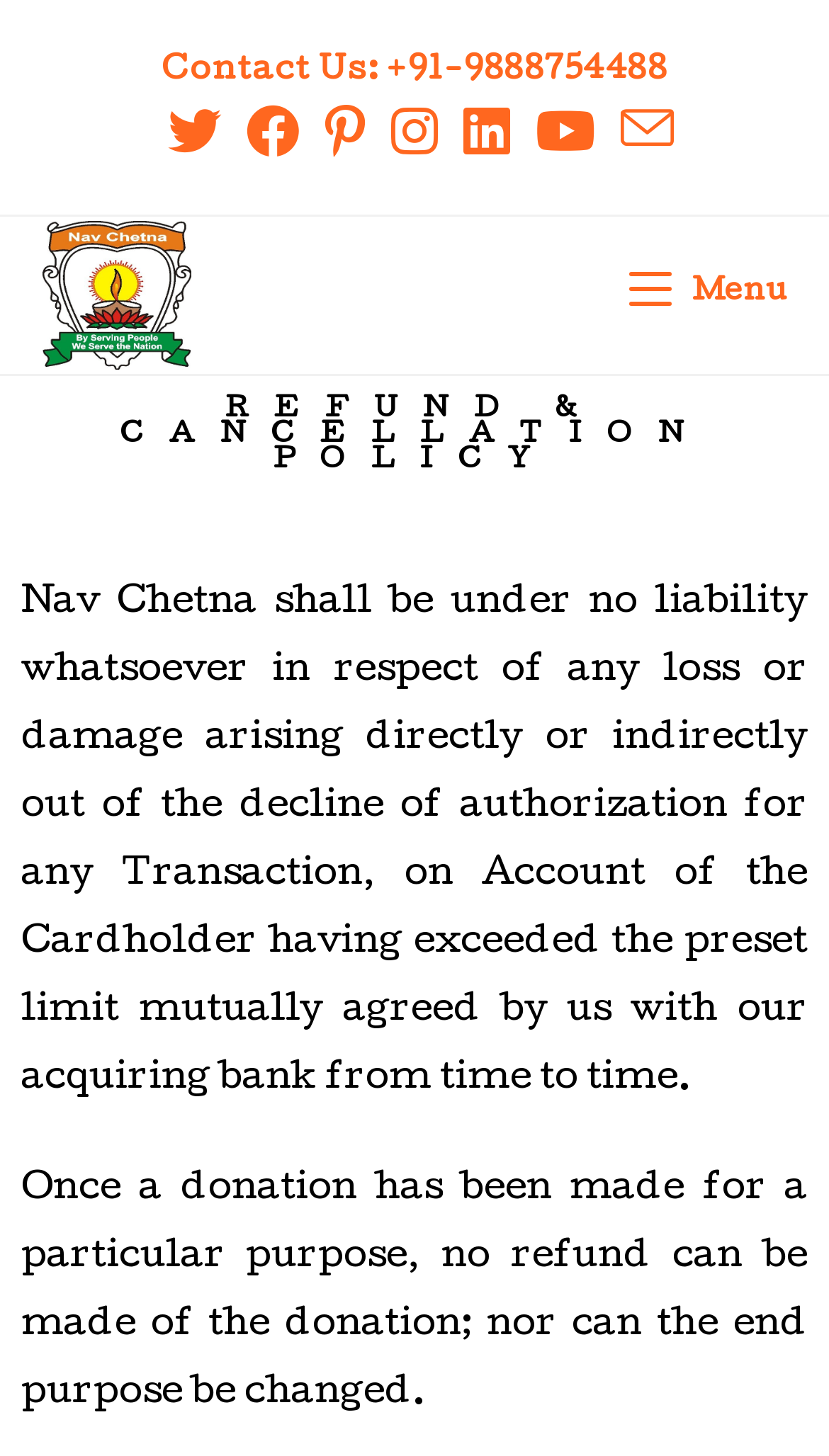Based on the element description, predict the bounding box coordinates (top-left x, top-left y, bottom-right x, bottom-right y) for the UI element in the screenshot: PT

None